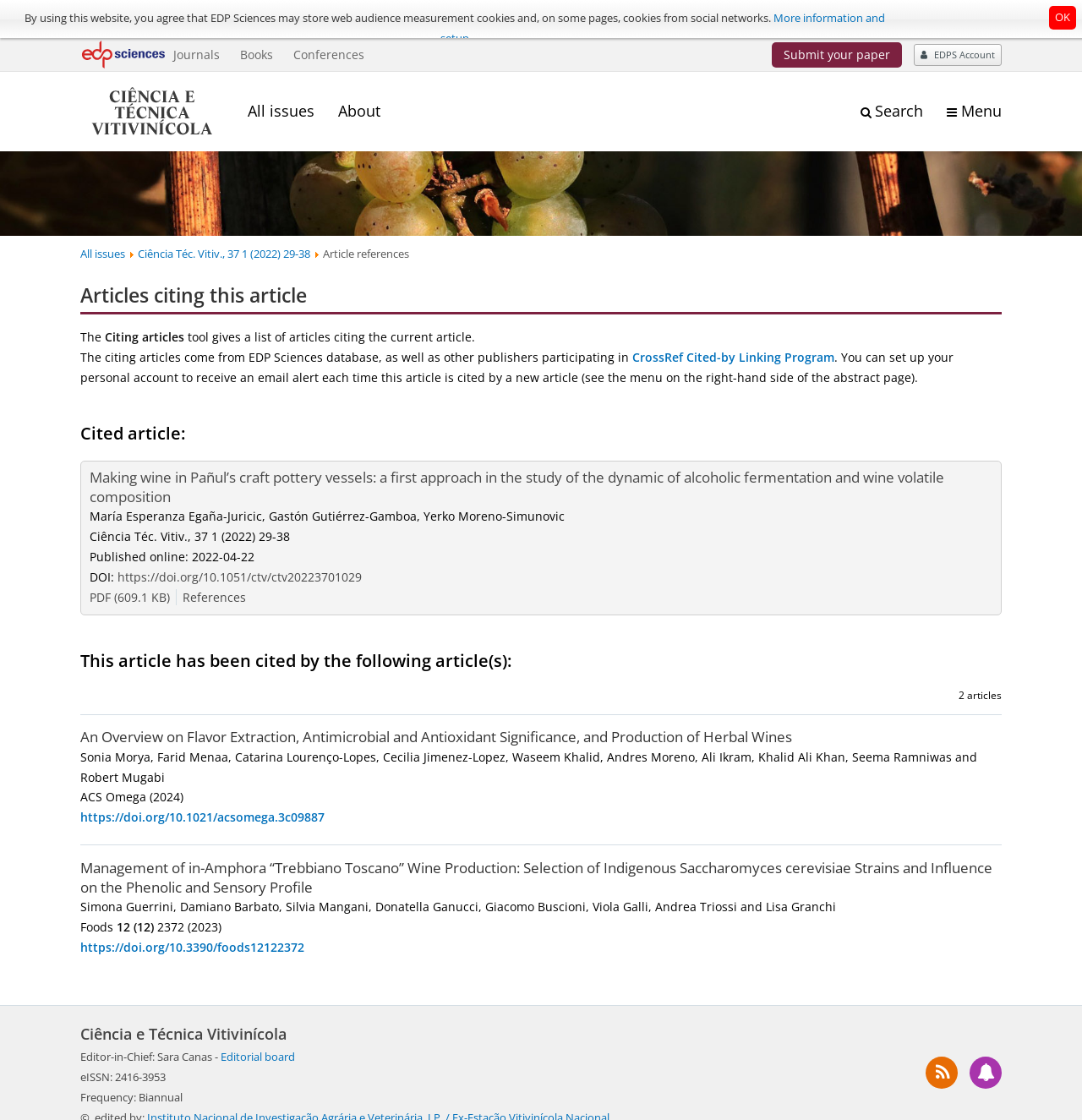What is the eISSN of the journal?
Please provide a comprehensive answer based on the information in the image.

The eISSN of the journal can be found at the bottom of the webpage, where it is written as 'eISSN: 2416-3953'.